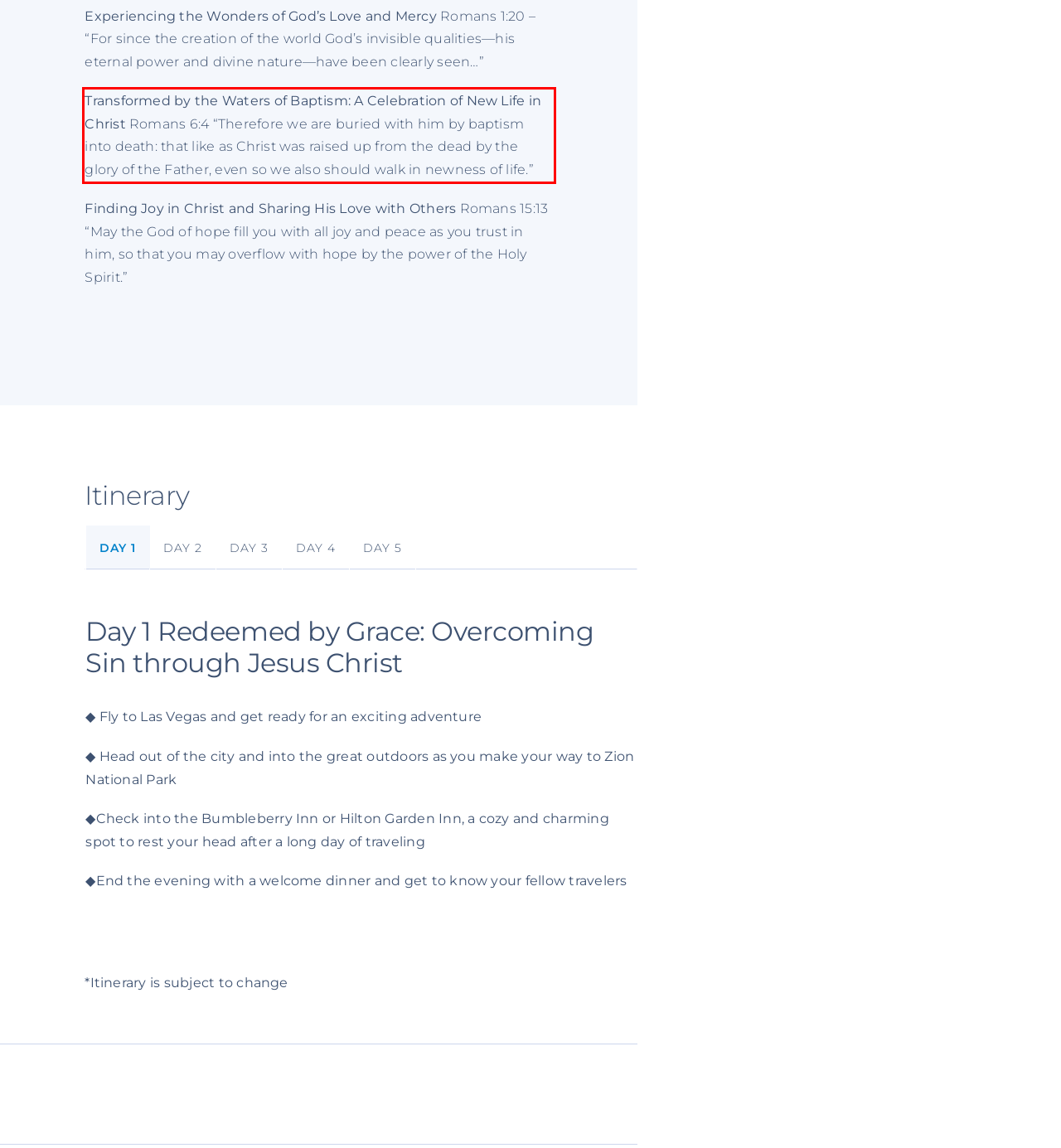Observe the screenshot of the webpage, locate the red bounding box, and extract the text content within it.

Transformed by the Waters of Baptism: A Celebration of New Life in Christ Romans 6:4 “Therefore we are buried with him by baptism into death: that like as Christ was raised up from the dead by the glory of the Father, even so we also should walk in newness of life.”